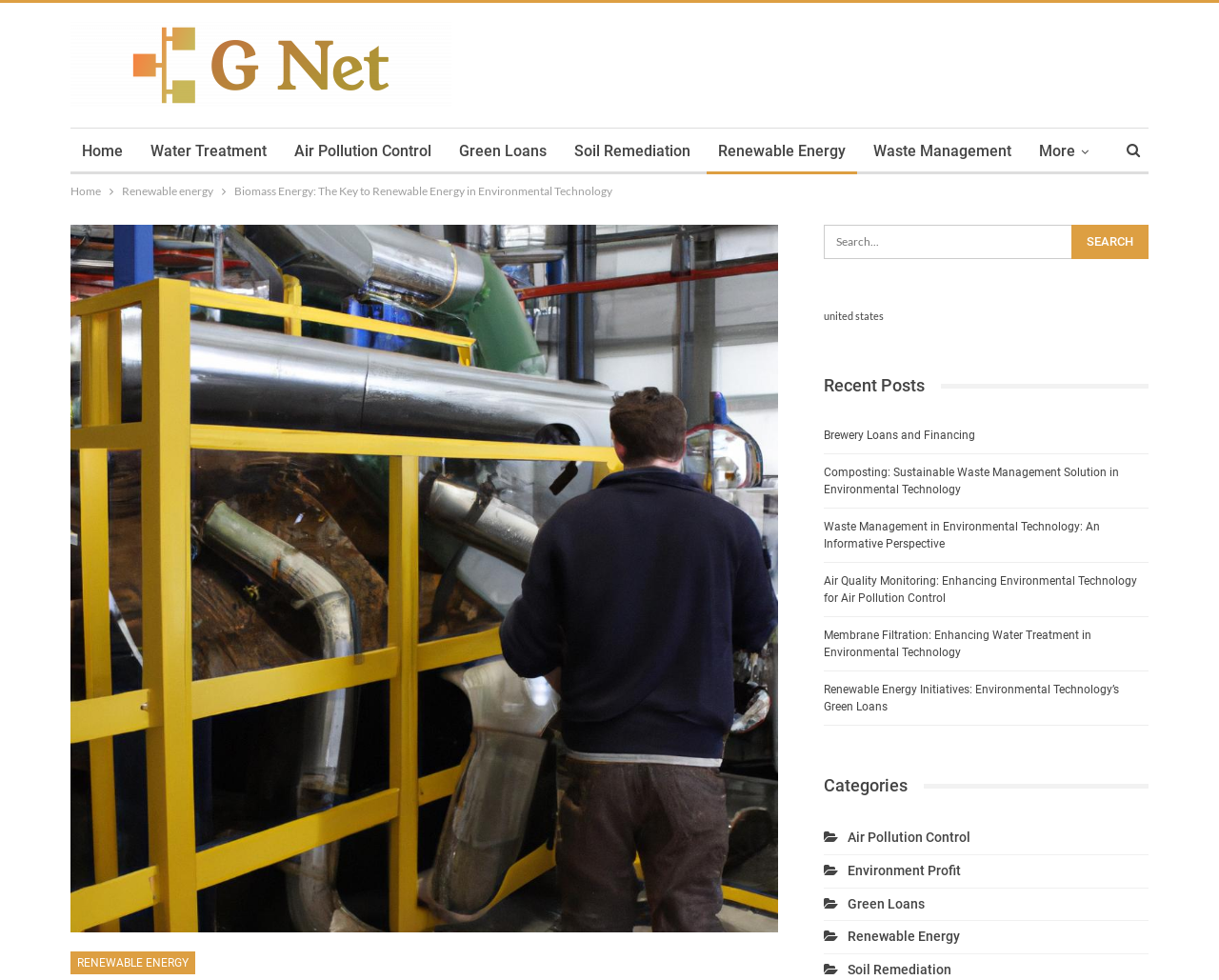Look at the image and answer the question in detail:
How many categories are listed under 'Categories'?

I looked at the 'Categories' section and found that there are 5 categories listed, which are 'Air Pollution Control', 'Environment Profit', 'Green Loans', 'Renewable Energy', and 'Soil Remediation'.